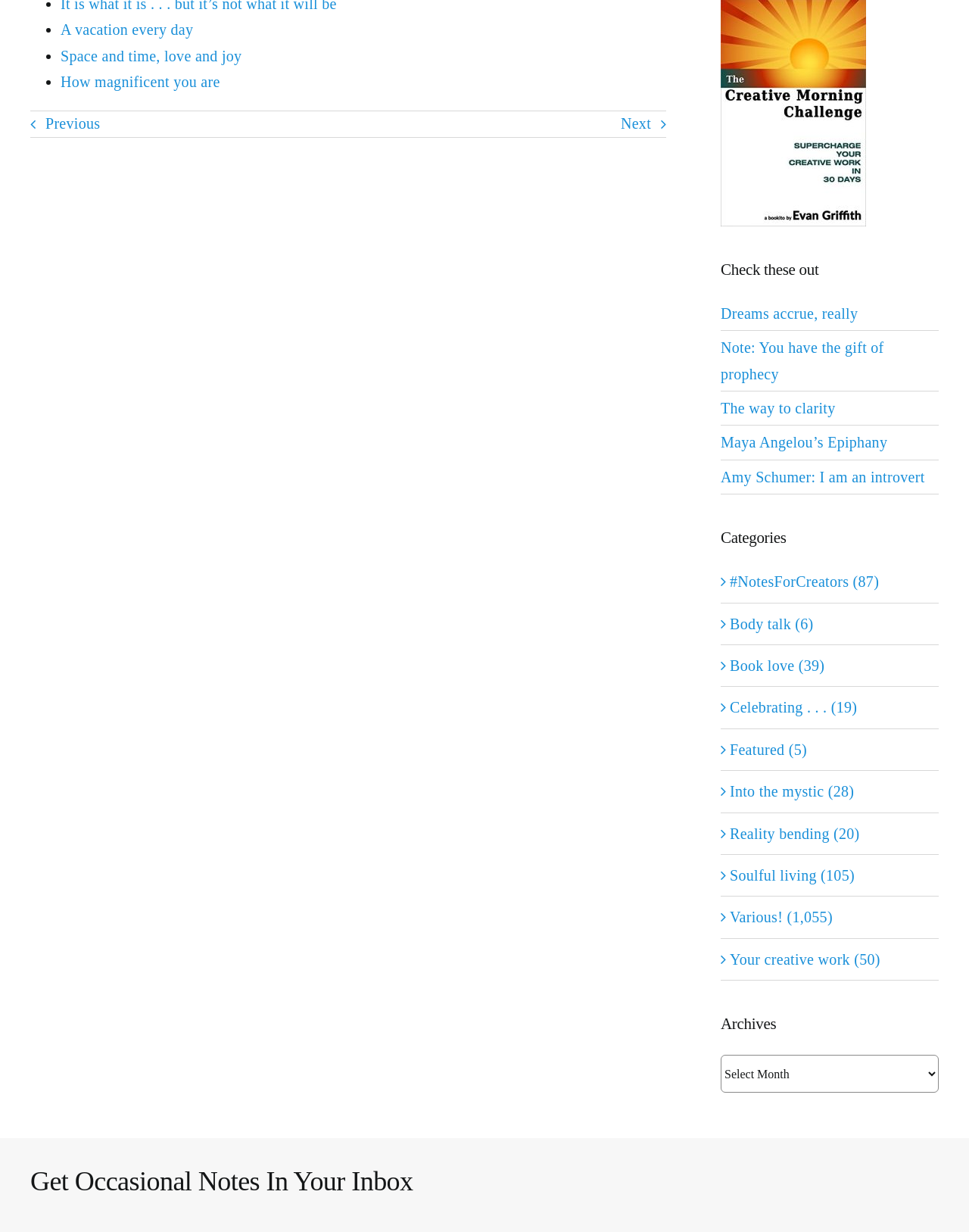Identify the bounding box coordinates of the region I need to click to complete this instruction: "Go to 'Next' page".

[0.641, 0.093, 0.688, 0.108]